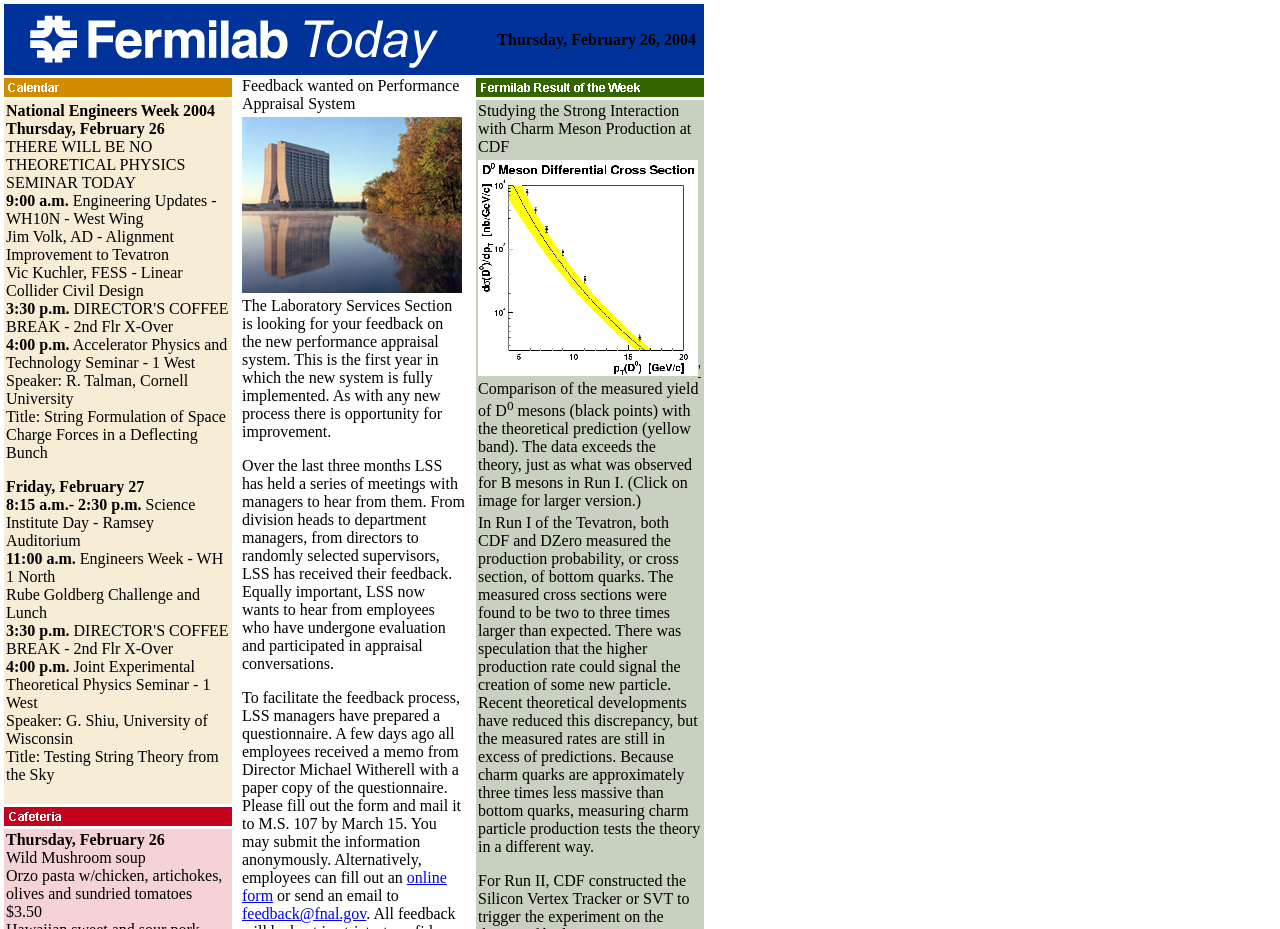What is the location of the Engineering Updates seminar?
Refer to the image and give a detailed response to the question.

I found the location by looking at the section of the webpage that lists the seminars, and found the Engineering Updates seminar, which is located at WH10N - West Wing.